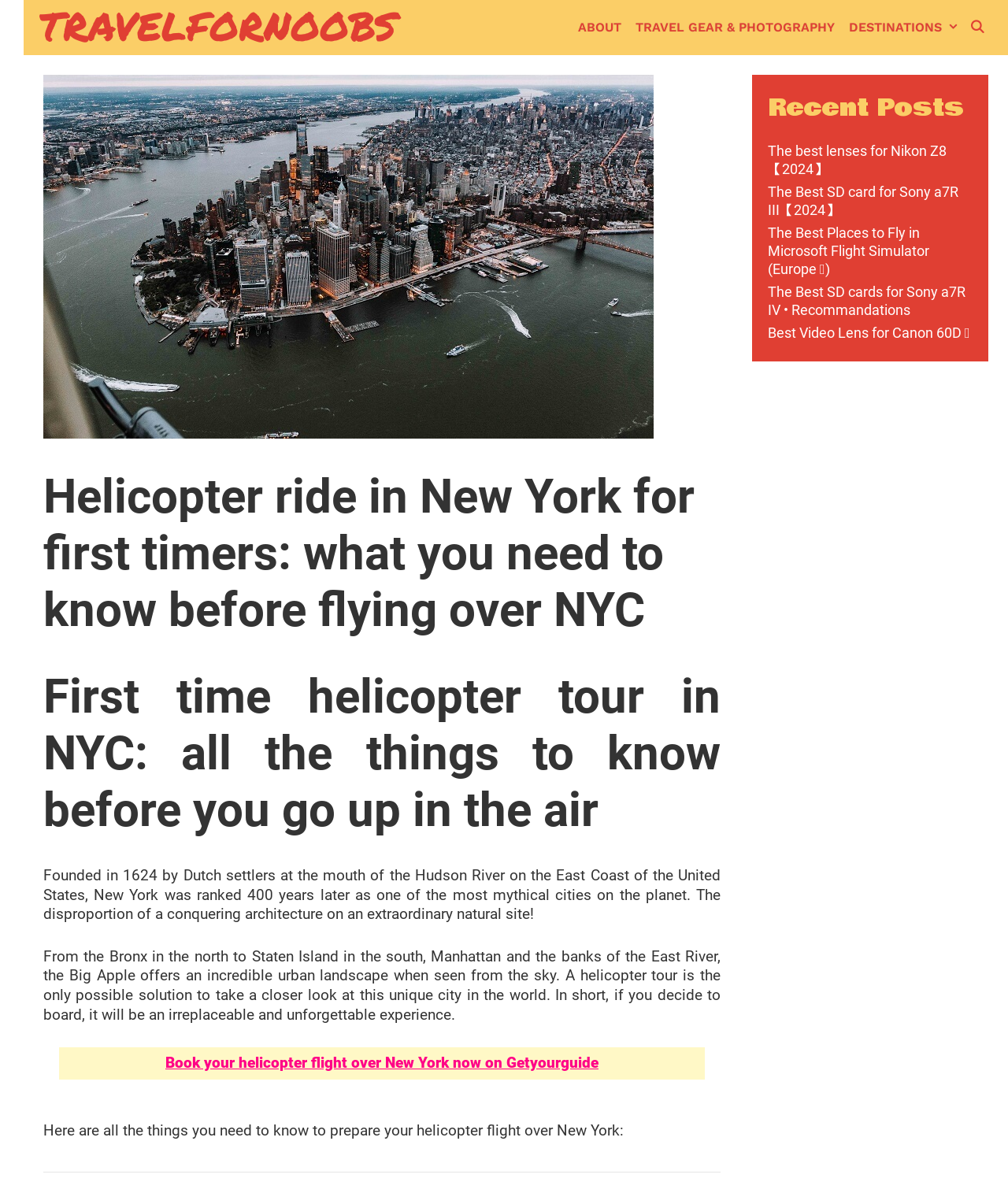Your task is to extract the text of the main heading from the webpage.

Helicopter ride in New York for first timers: what you need to know before flying over NYC